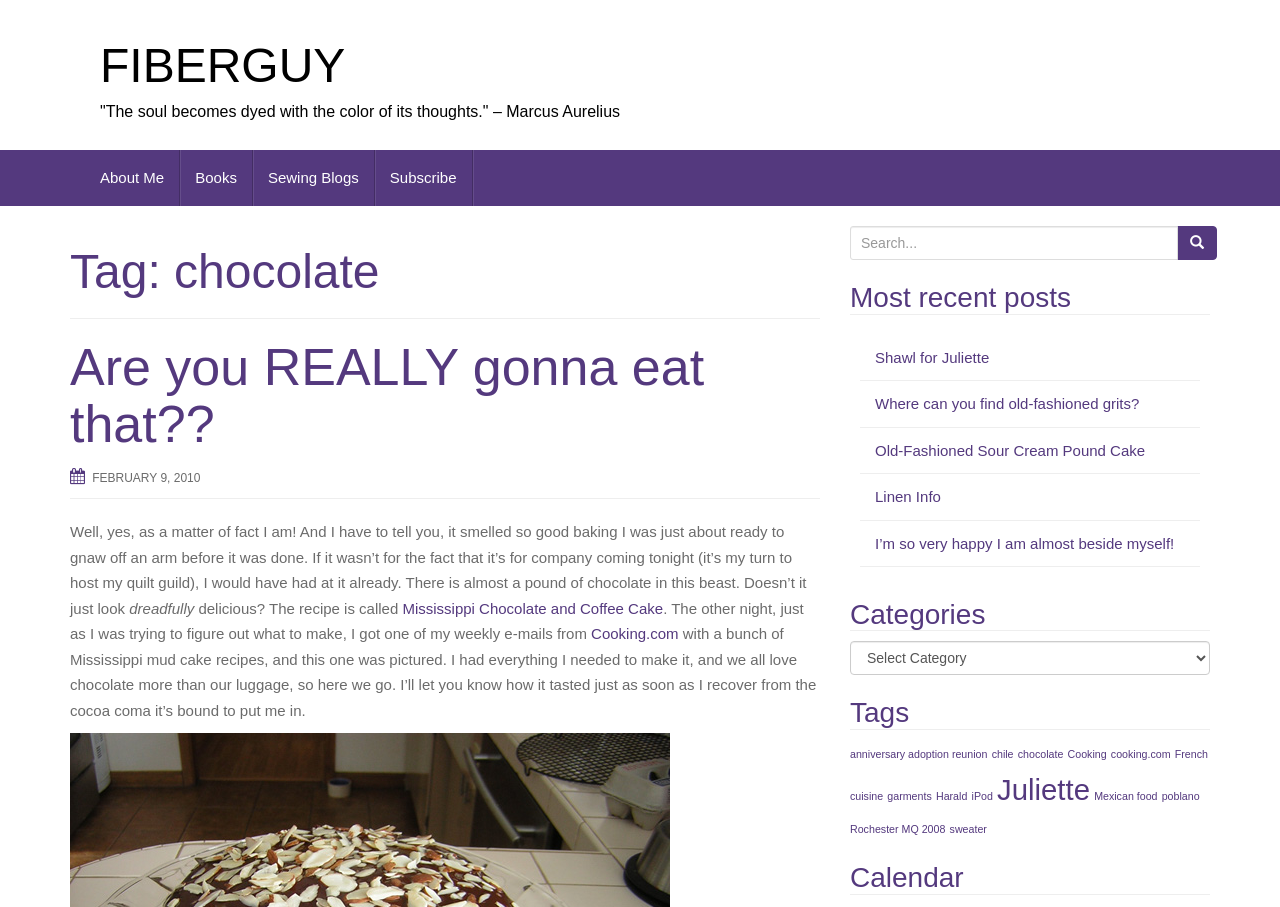What is the name of the blogger?
Provide a well-explained and detailed answer to the question.

The name of the blogger can be found in the heading element 'FIBERGUY' at the top of the webpage, which is also the title of the webpage.